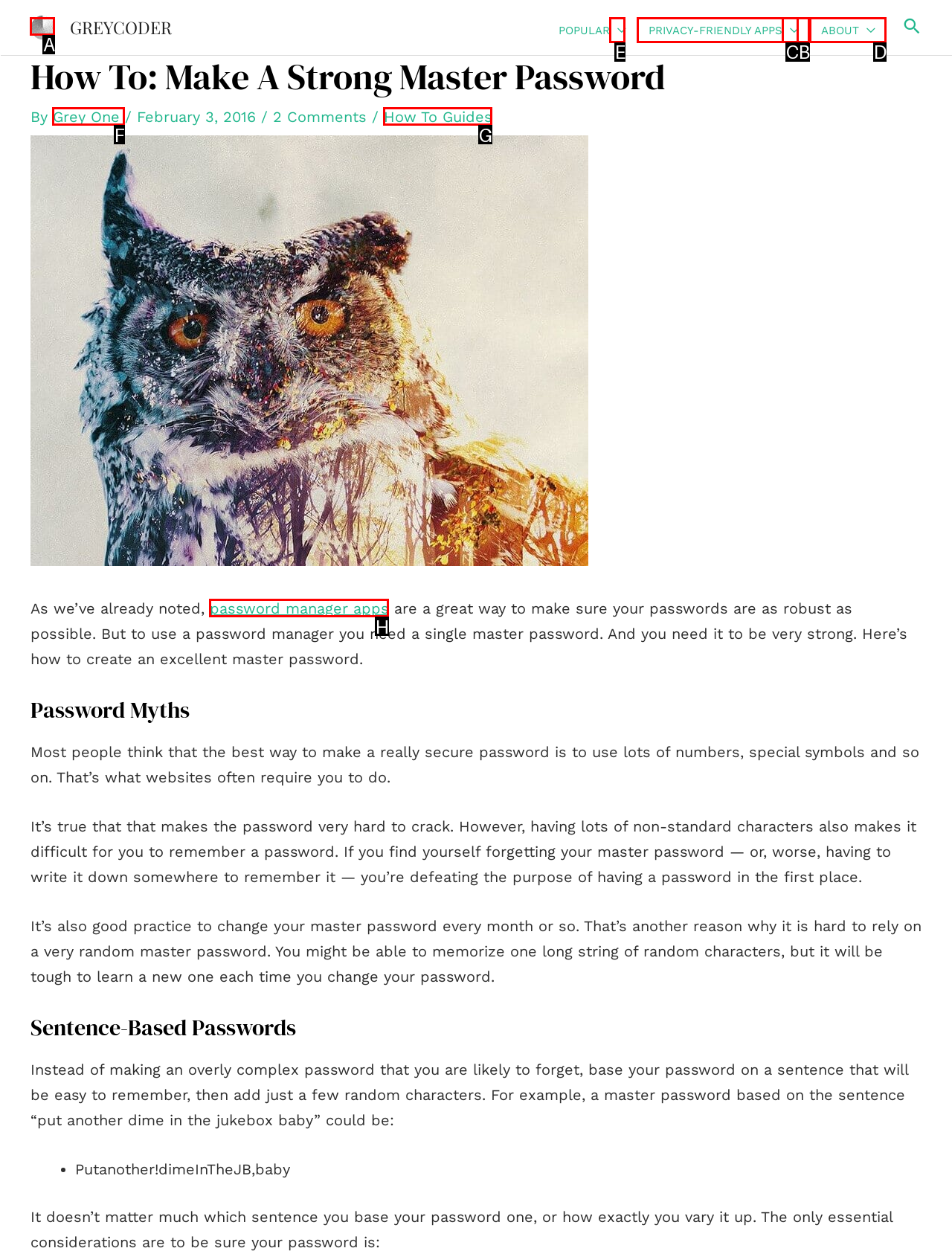Select the HTML element that should be clicked to accomplish the task: Visit the 'Home' page Reply with the corresponding letter of the option.

None